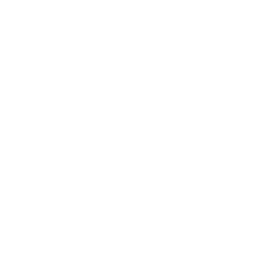What do torque meters provide?
Using the image as a reference, answer the question in detail.

Torque meters provide accurate readouts that help engineers and technicians monitor and calibrate devices effectively, which is essential in maintaining quality and precision in mechanical processes.